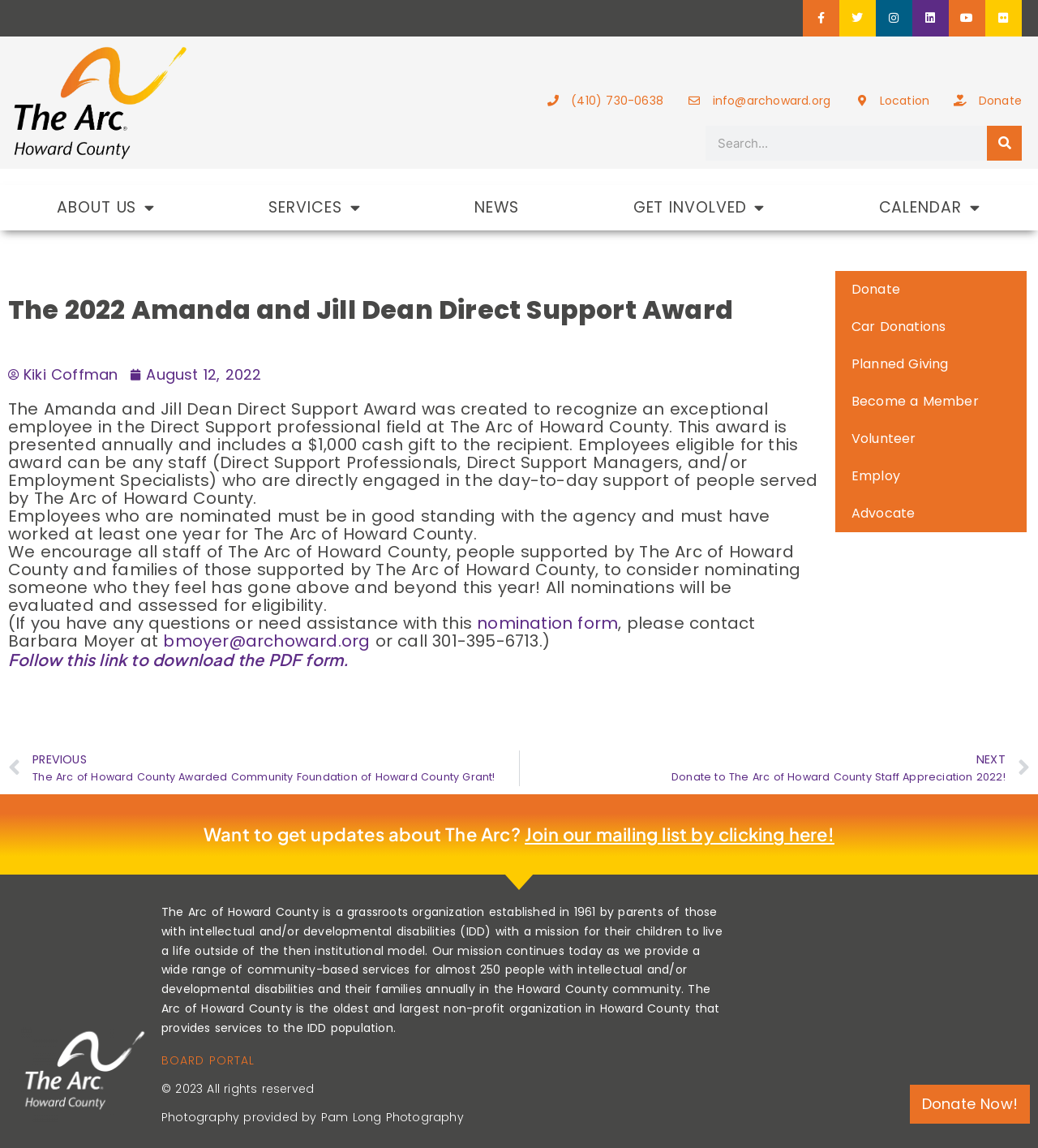Please identify the bounding box coordinates of the area that needs to be clicked to fulfill the following instruction: "Search for something."

[0.68, 0.109, 0.984, 0.14]